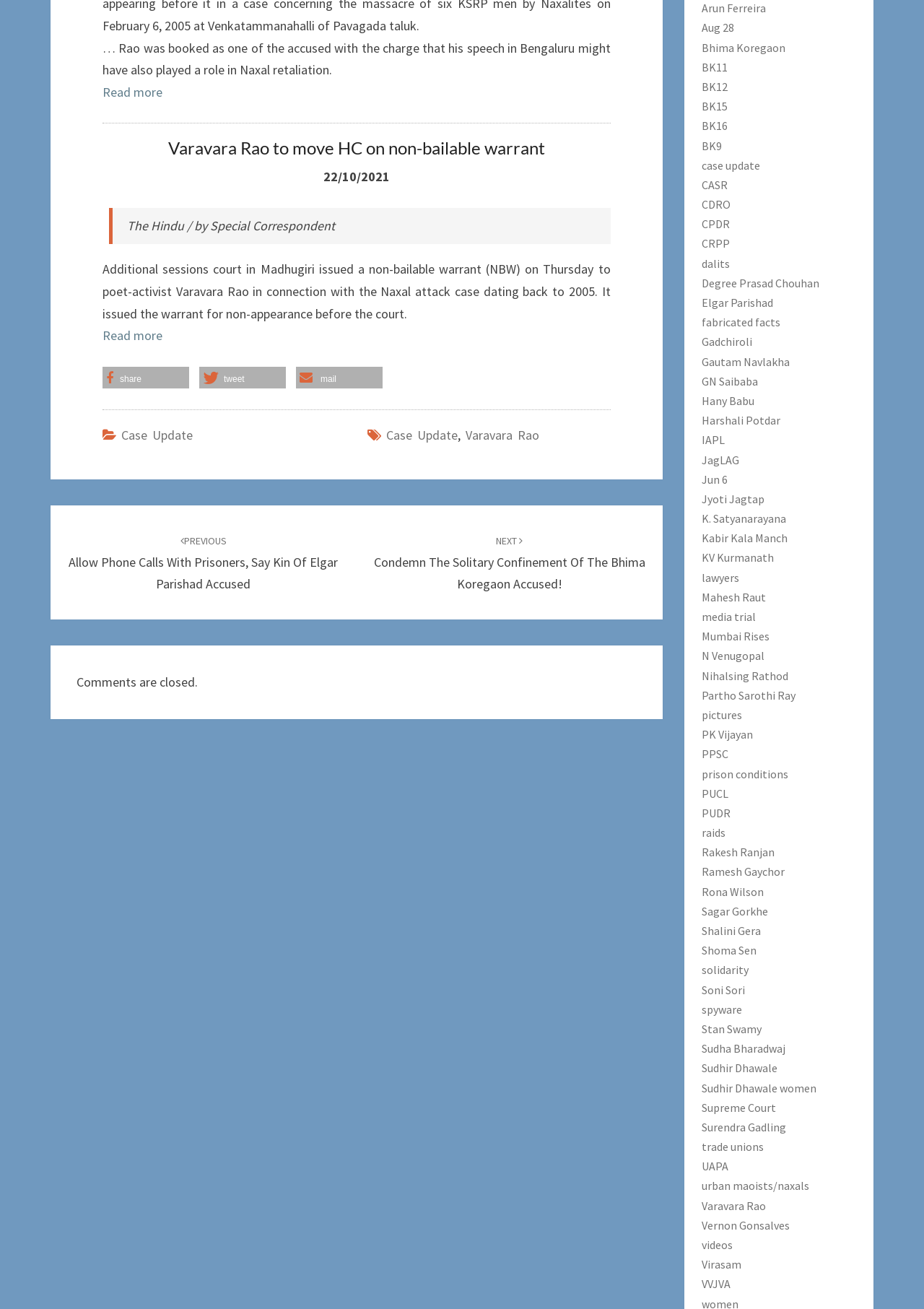Refer to the screenshot and answer the following question in detail:
What is the name of the poet-activist mentioned in the article?

The article mentions that an additional sessions court in Madhugiri issued a non-bailable warrant to poet-activist Varavara Rao in connection with the Naxal attack case dating back to 2005.